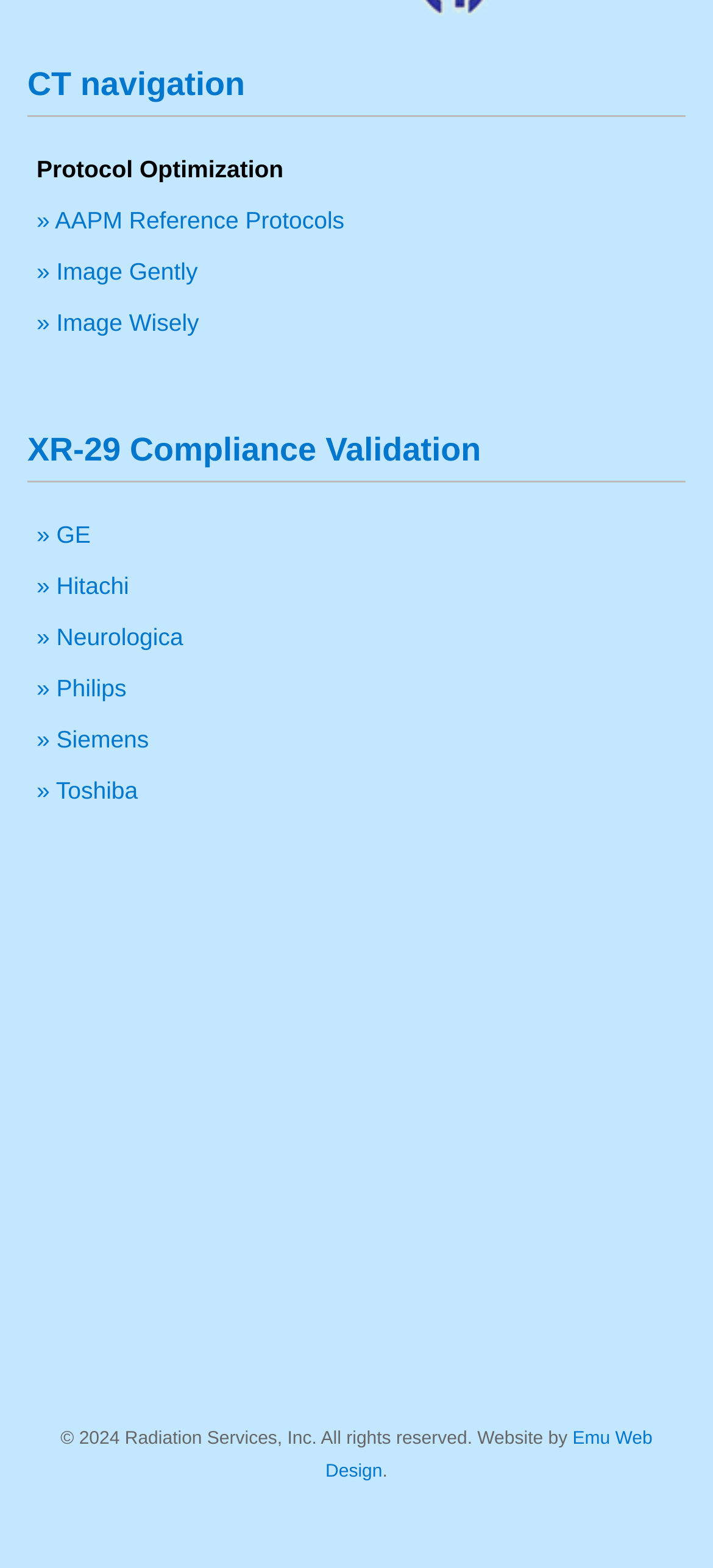Using the image as a reference, answer the following question in as much detail as possible:
What is the last company listed under XR-29 Compliance Validation?

Under the 'XR-29 Compliance Validation' heading, I found a list of companies. By checking the y1 and y2 coordinates of each link, I determined that the last company listed is '» Toshiba'.